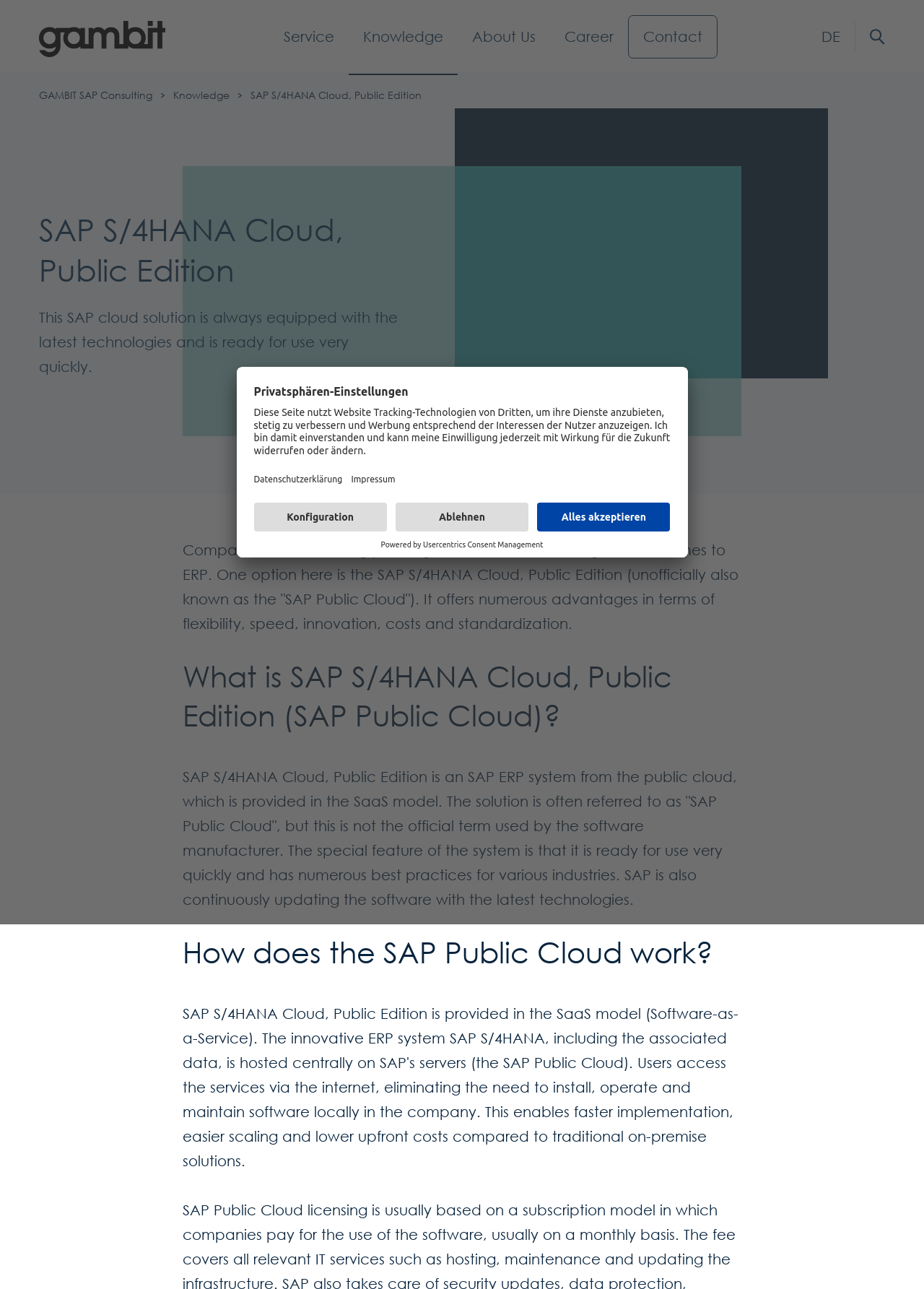Find and provide the bounding box coordinates for the UI element described with: "SAP S/4HANA Cloud, Public Edition".

[0.271, 0.067, 0.456, 0.081]